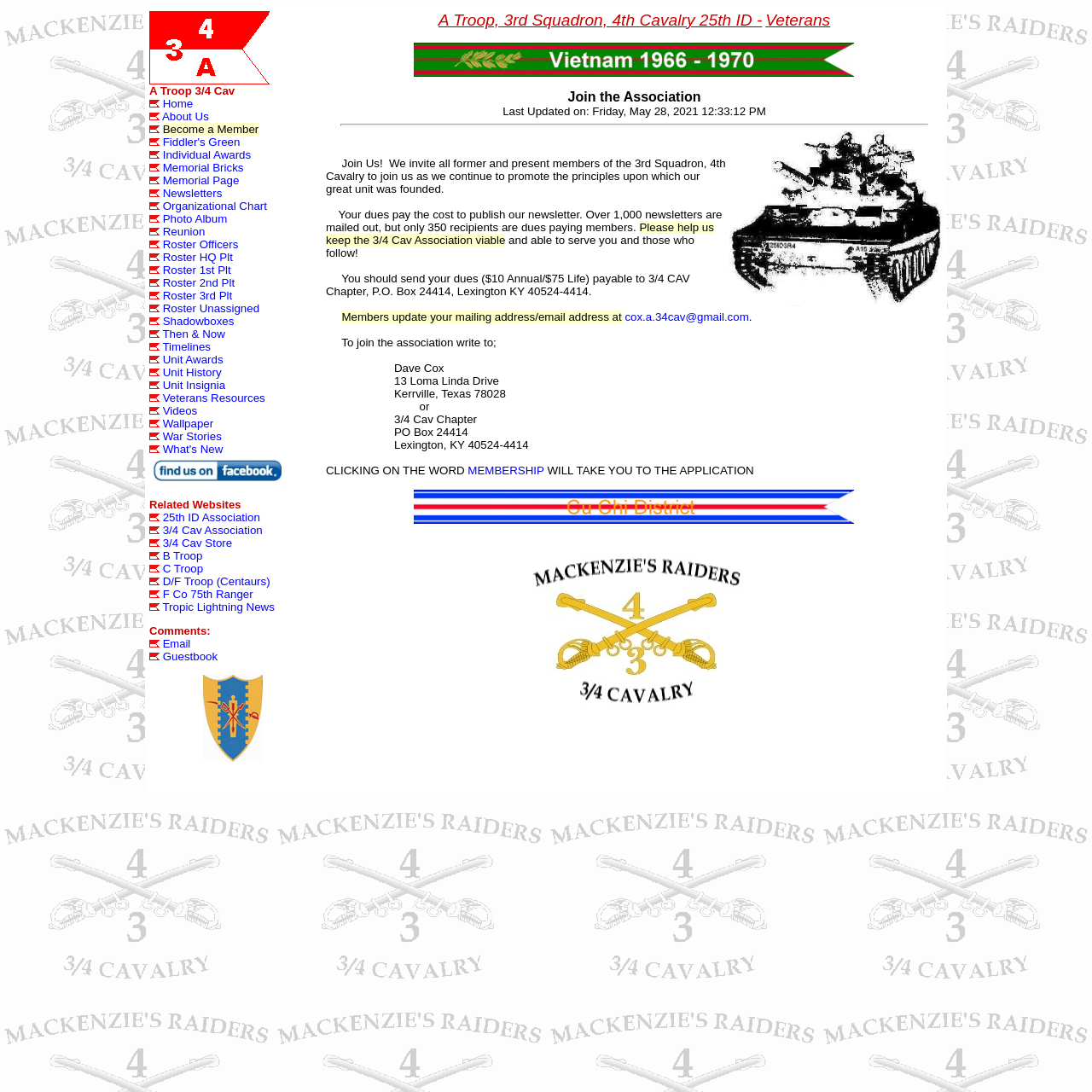For the element described, predict the bounding box coordinates as (top-left x, top-left y, bottom-right x, bottom-right y). All values should be between 0 and 1. Element description: Videos

[0.149, 0.37, 0.181, 0.382]